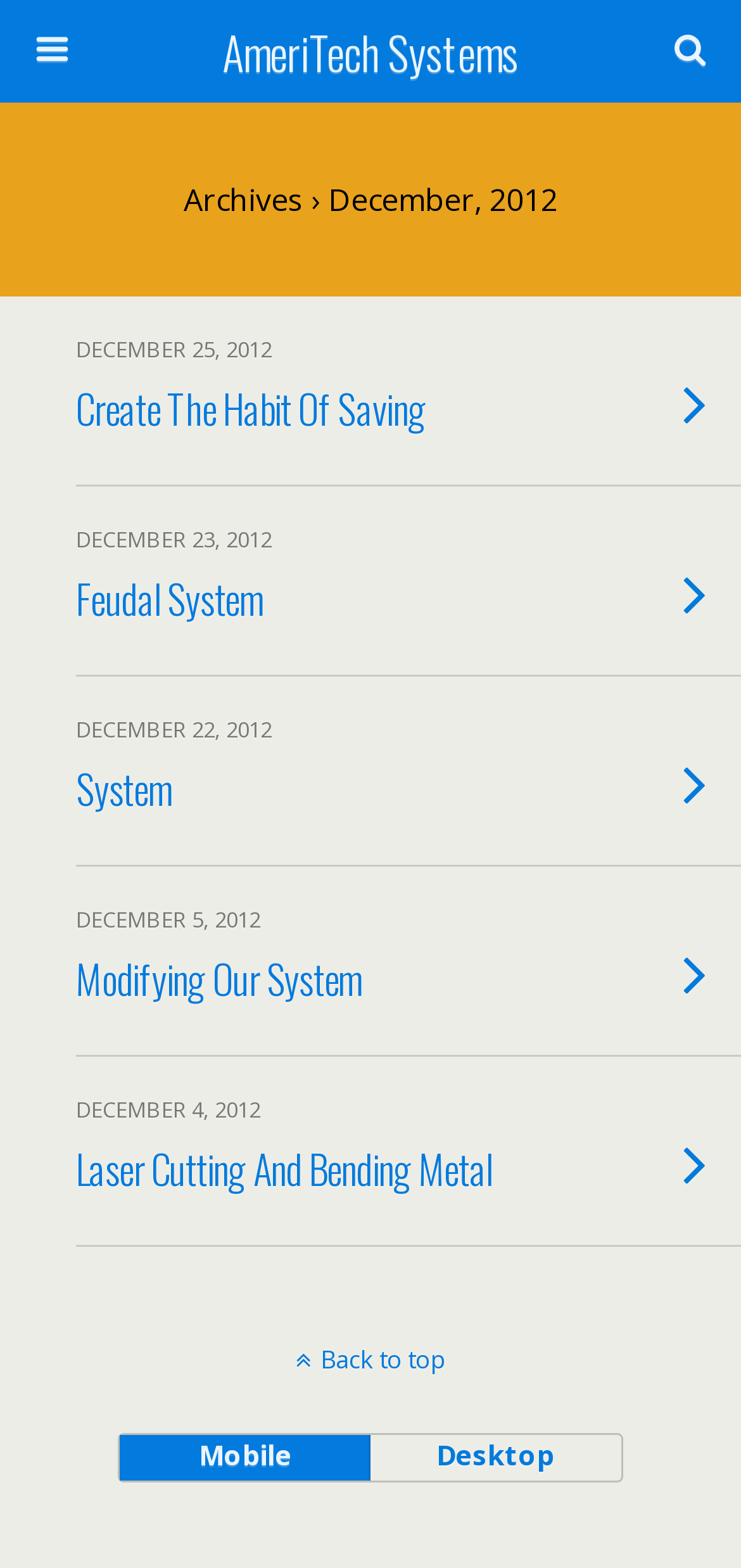Locate the bounding box coordinates of the UI element described by: "AmeriTech Systems". The bounding box coordinates should consist of four float numbers between 0 and 1, i.e., [left, top, right, bottom].

[0.16, 0.0, 0.84, 0.065]